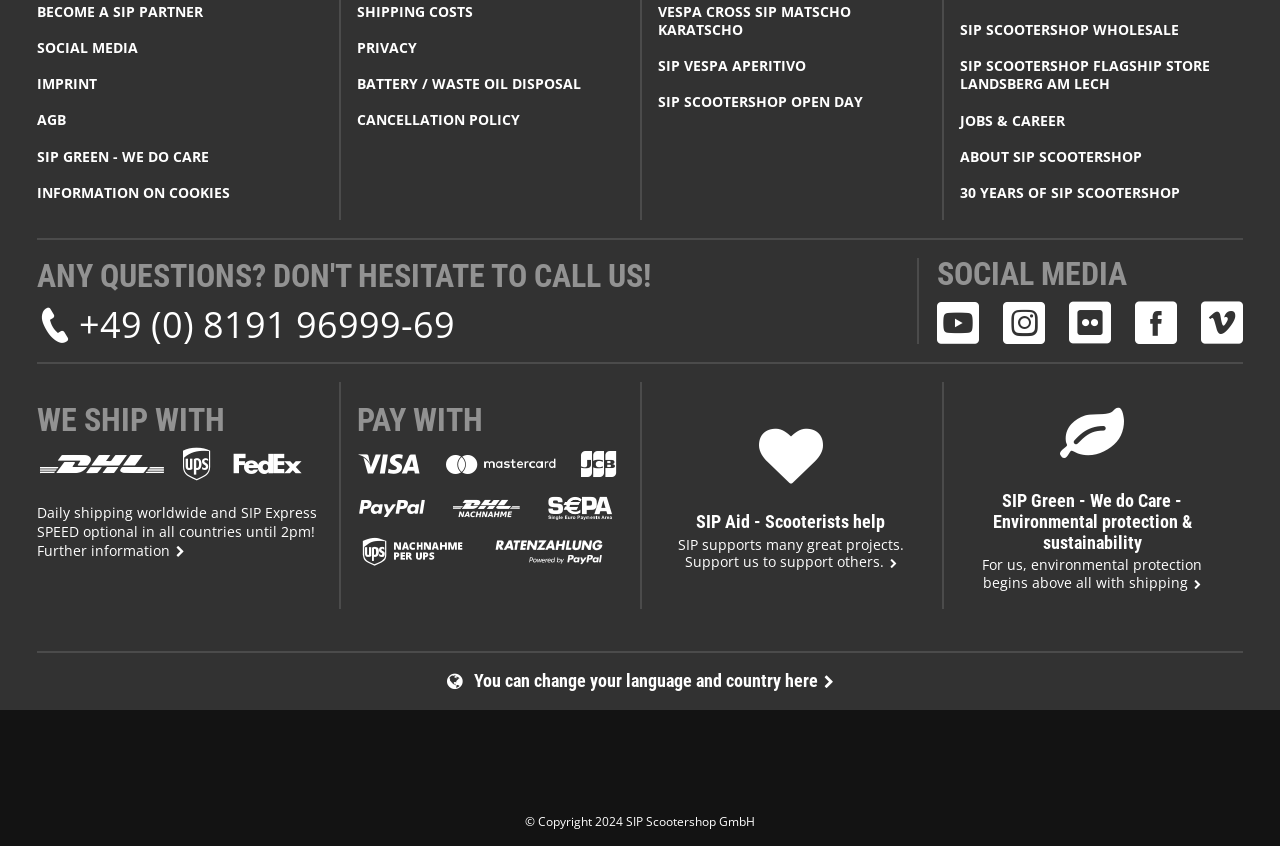Determine the bounding box coordinates of the section I need to click to execute the following instruction: "View SIP Scootershop wholesale information". Provide the coordinates as four float numbers between 0 and 1, i.e., [left, top, right, bottom].

[0.75, 0.025, 0.971, 0.046]